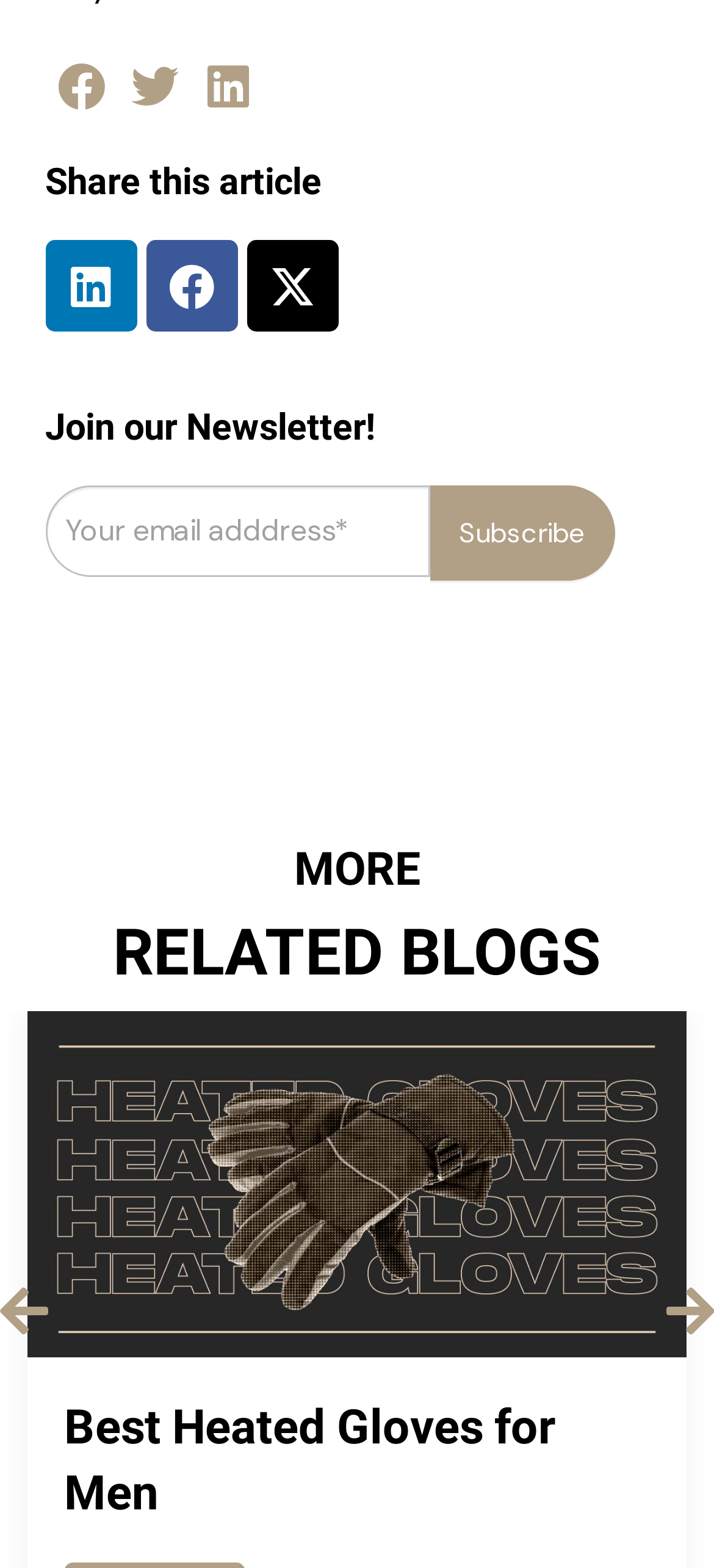Locate the bounding box coordinates of the element to click to perform the following action: 'Enter email address to join the newsletter'. The coordinates should be given as four float values between 0 and 1, in the form of [left, top, right, bottom].

[0.063, 0.31, 0.602, 0.368]